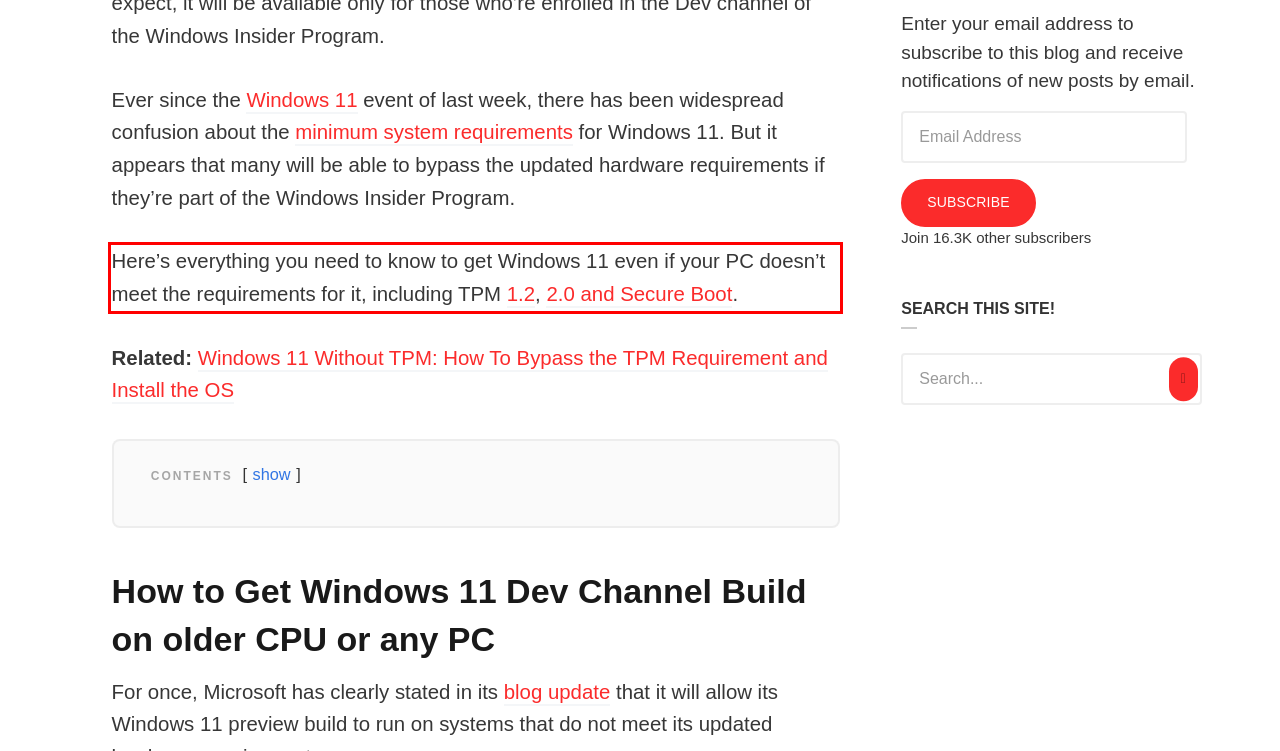Please extract the text content from the UI element enclosed by the red rectangle in the screenshot.

Here’s everything you need to know to get Windows 11 even if your PC doesn’t meet the requirements for it, including TPM 1.2, 2.0 and Secure Boot.